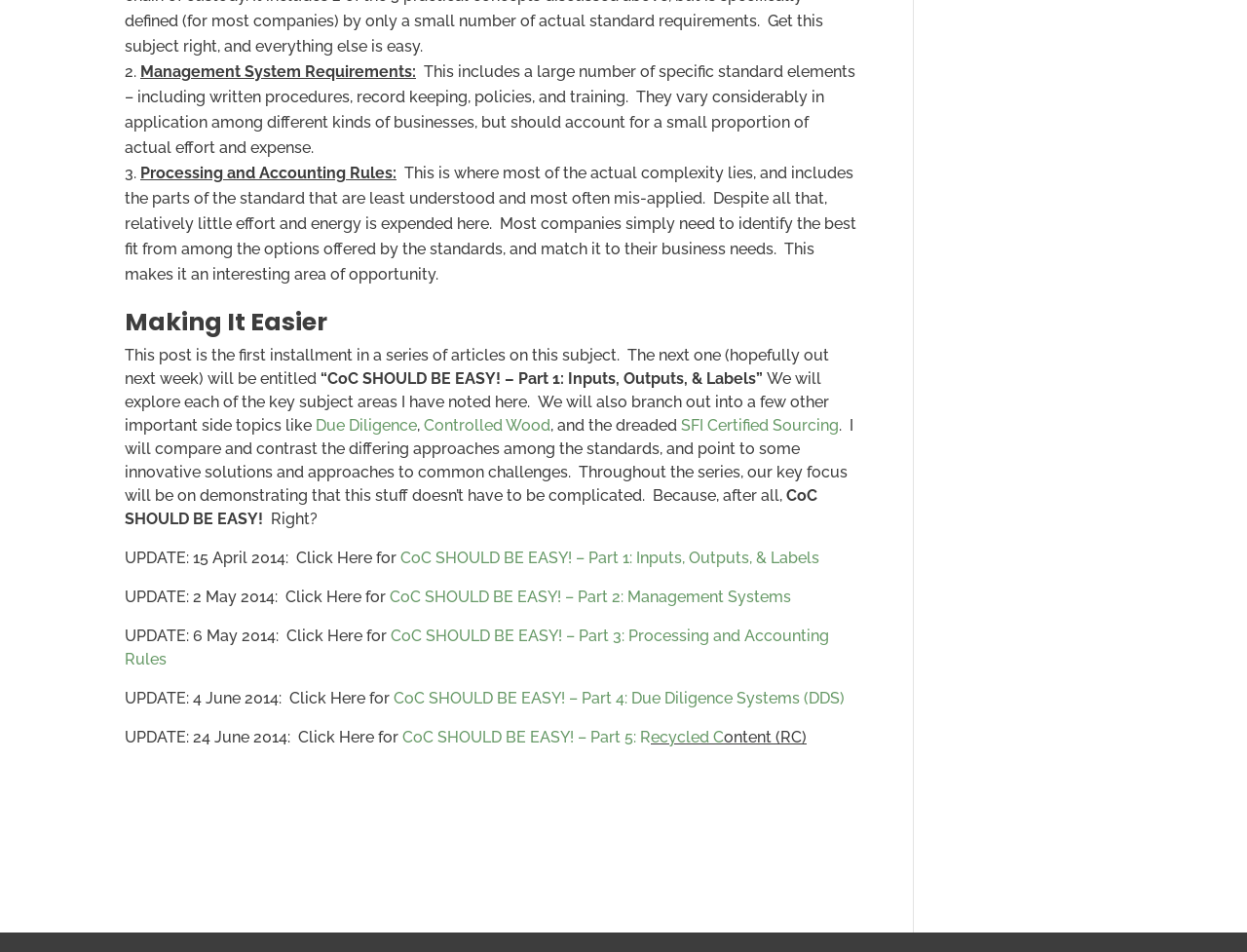Please find the bounding box for the UI element described by: "ecycled C".

[0.522, 0.765, 0.58, 0.784]